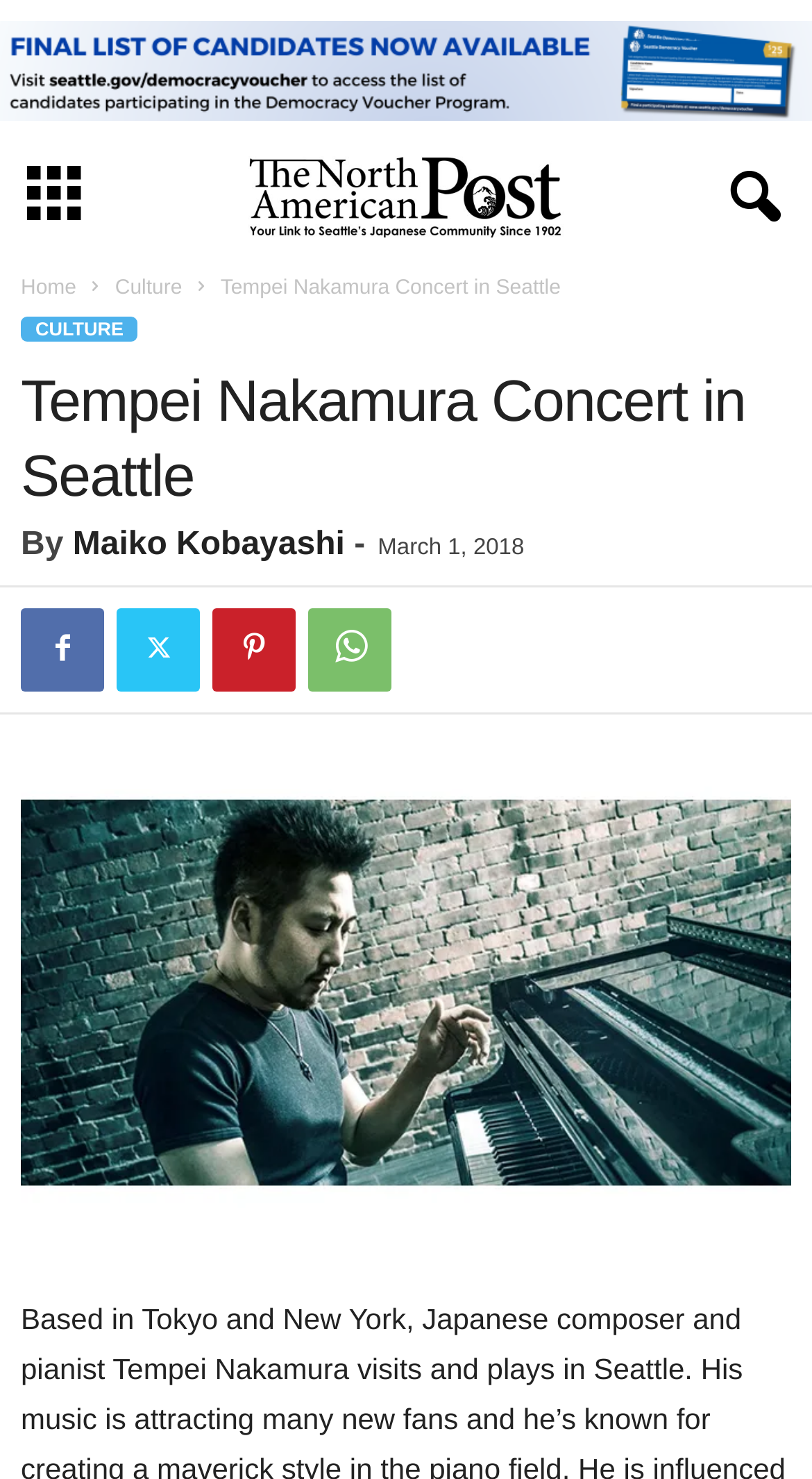Respond with a single word or phrase for the following question: 
How many social media links are there?

4